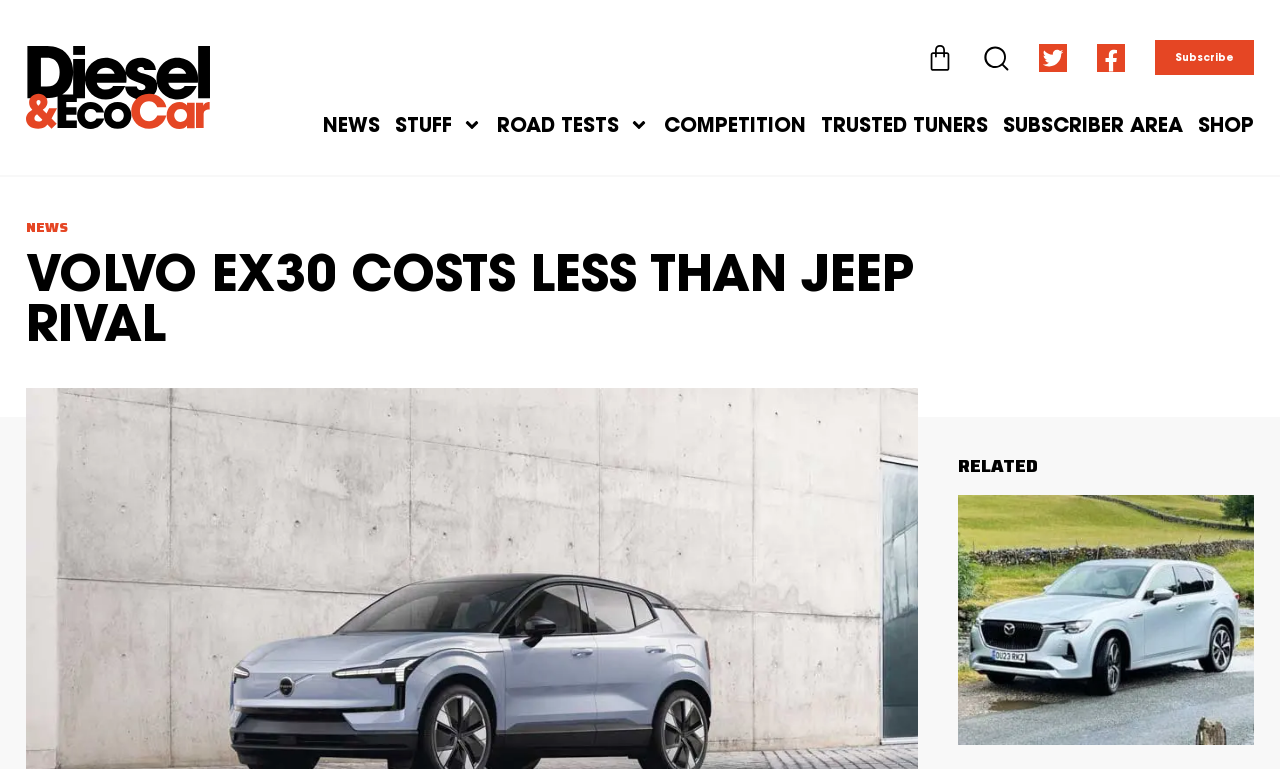How many links are there on the top right corner?
Answer briefly with a single word or phrase based on the image.

5